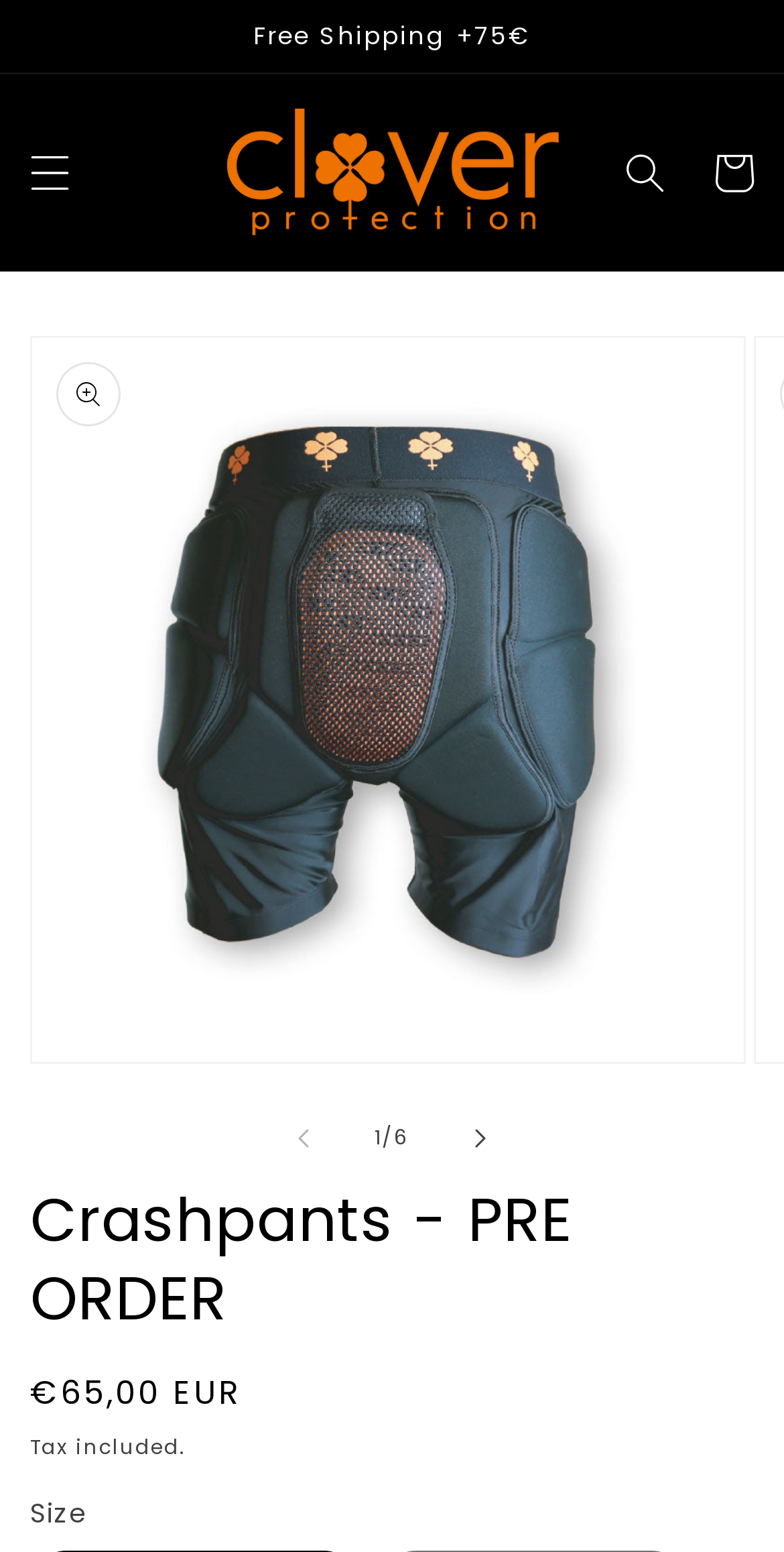Determine the bounding box for the described UI element: "parent_node: Cart".

[0.269, 0.06, 0.731, 0.162]